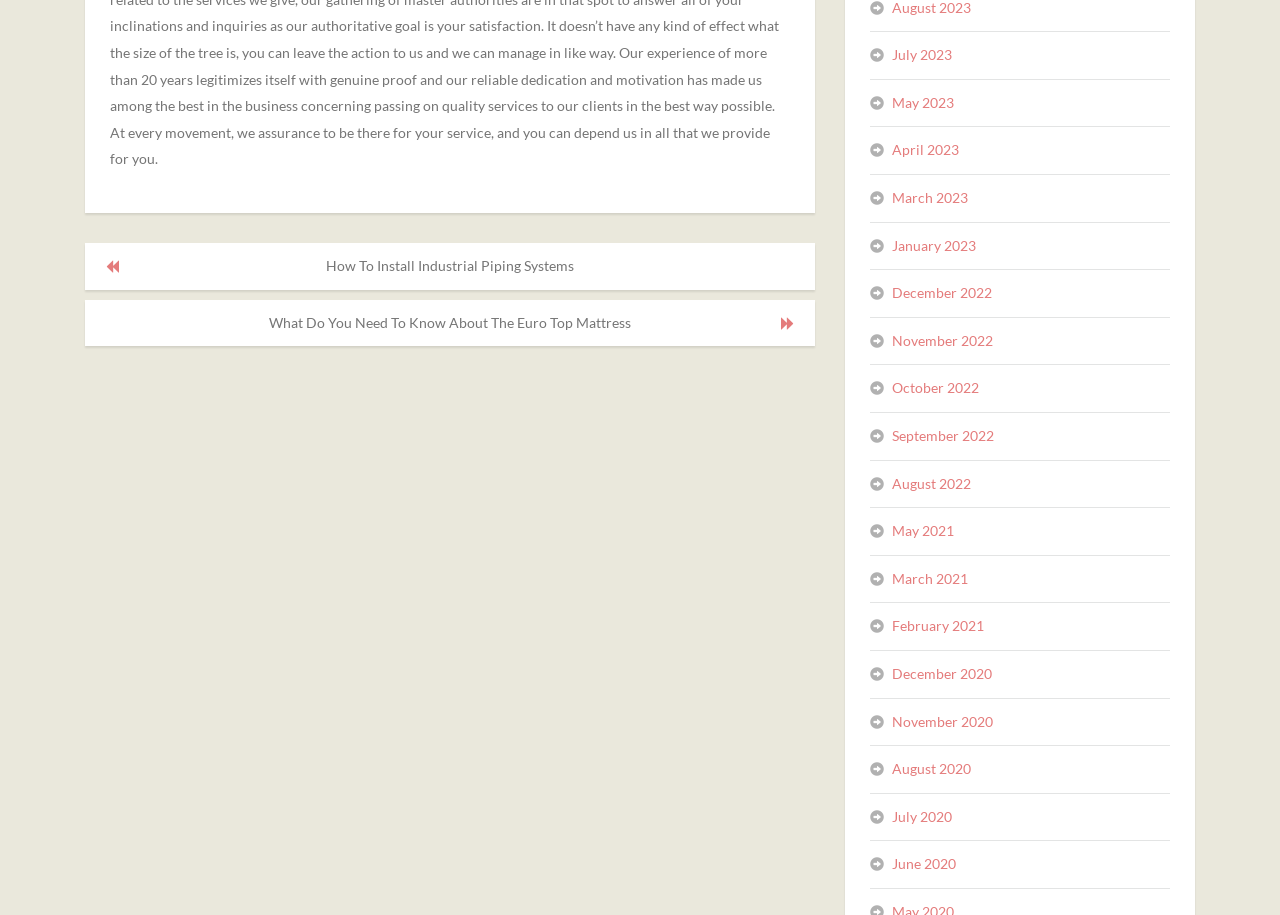What is the earliest year listed?
Using the visual information, respond with a single word or phrase.

2020